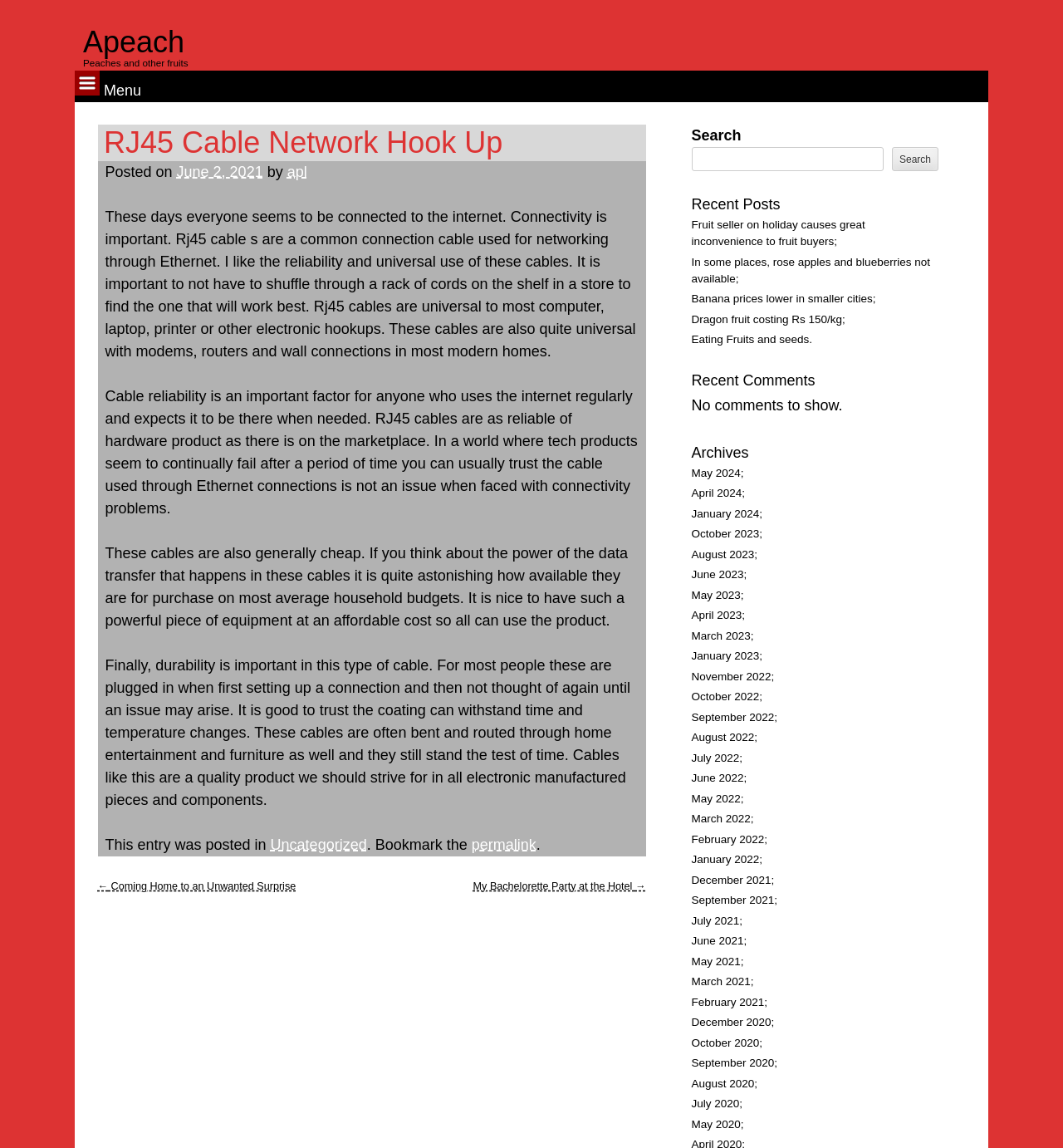Please identify the bounding box coordinates of the area that needs to be clicked to follow this instruction: "Click the 'permalink' link".

[0.444, 0.728, 0.505, 0.743]